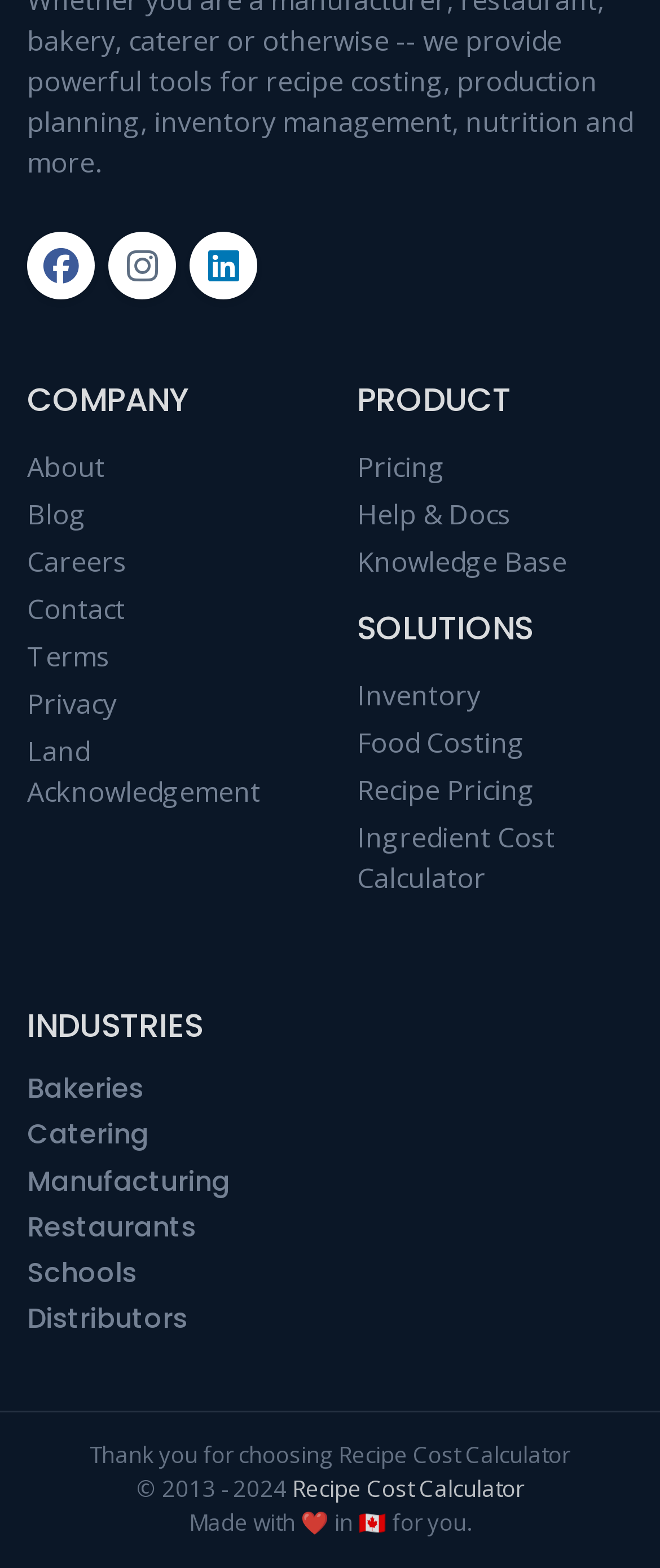What is the name of the company?
Based on the image, give a one-word or short phrase answer.

Recipe Cost Calculator